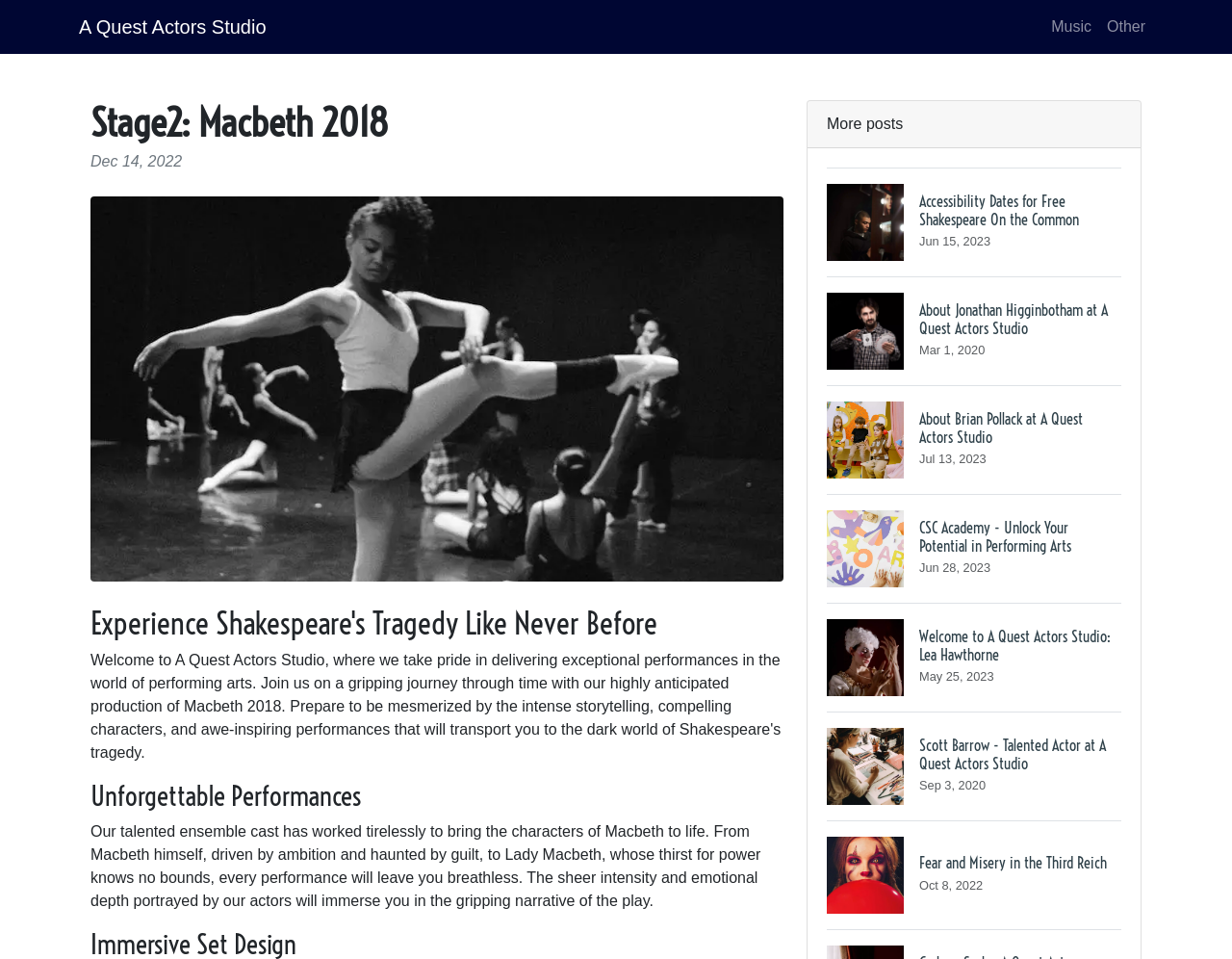Answer the question in one word or a short phrase:
How many links are there below the main heading?

8